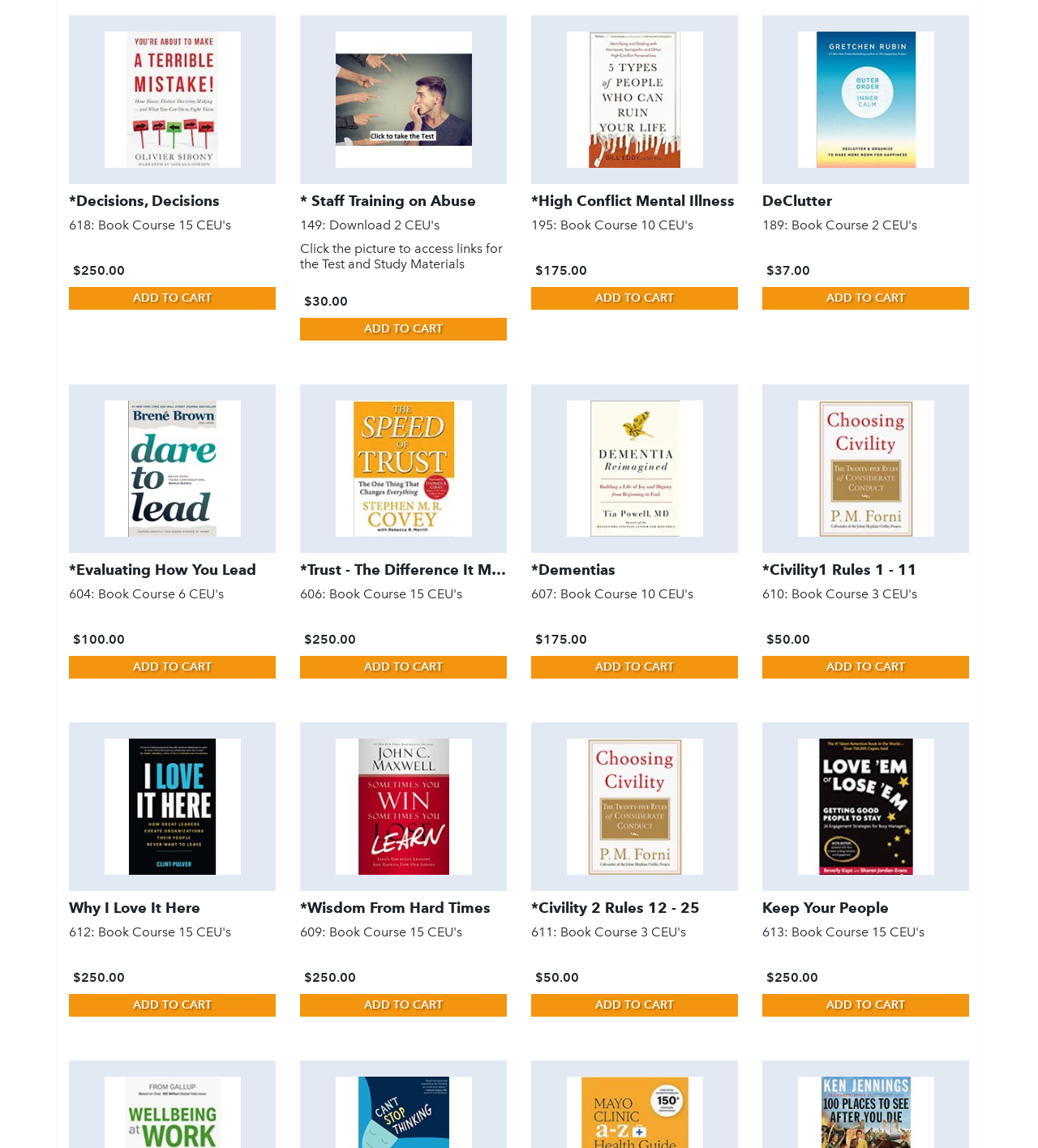By analyzing the image, answer the following question with a detailed response: What is the price of the 'Civility1 Rules 1 - 11 610: Book Course 3 CEU's' course?

The price of the 'Civility1 Rules 1 - 11 610: Book Course 3 CEU's' course can be found next to the 'ADD TO CART' button, which is $50.00.